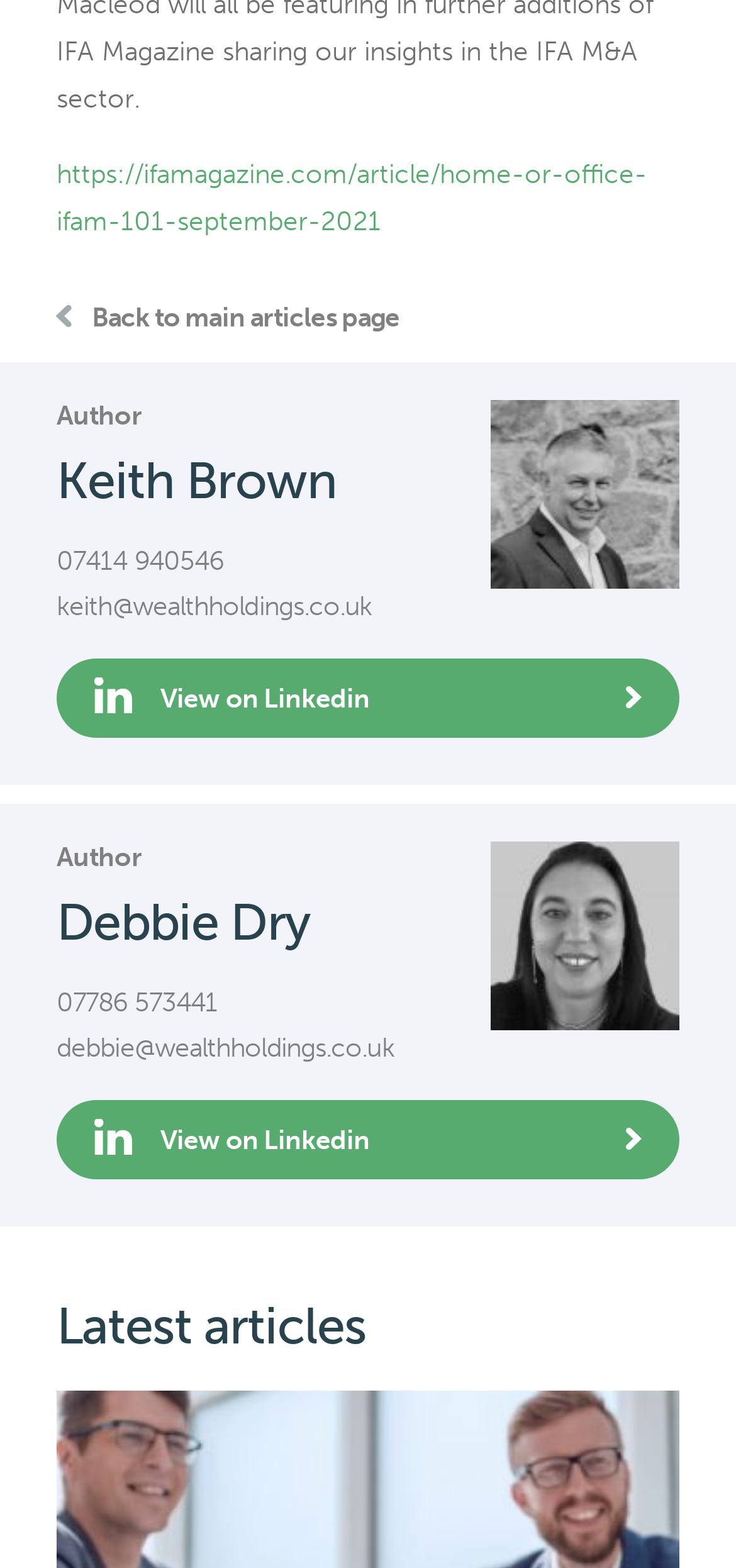Identify the bounding box coordinates of the element to click to follow this instruction: 'View Keith Brown's Linkedin profile'. Ensure the coordinates are four float values between 0 and 1, provided as [left, top, right, bottom].

[0.077, 0.42, 0.923, 0.47]